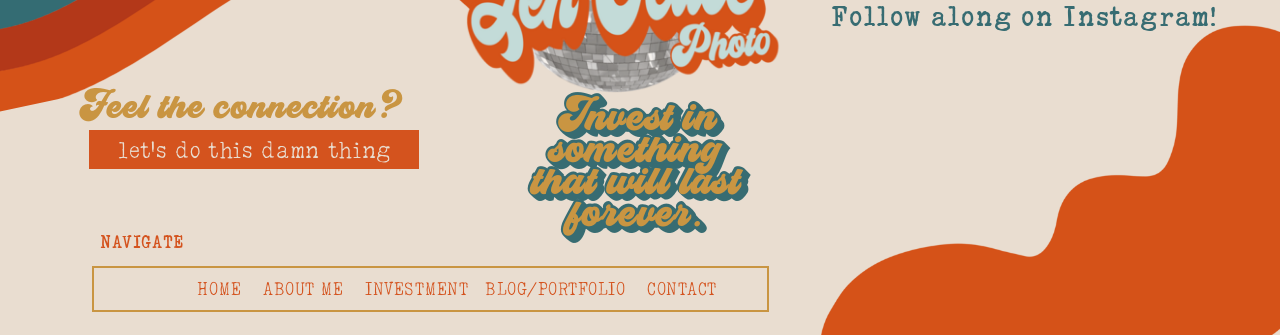Find the bounding box coordinates for the HTML element described as: "ABOUT ME". The coordinates should consist of four float values between 0 and 1, i.e., [left, top, right, bottom].

[0.201, 0.833, 0.273, 0.896]